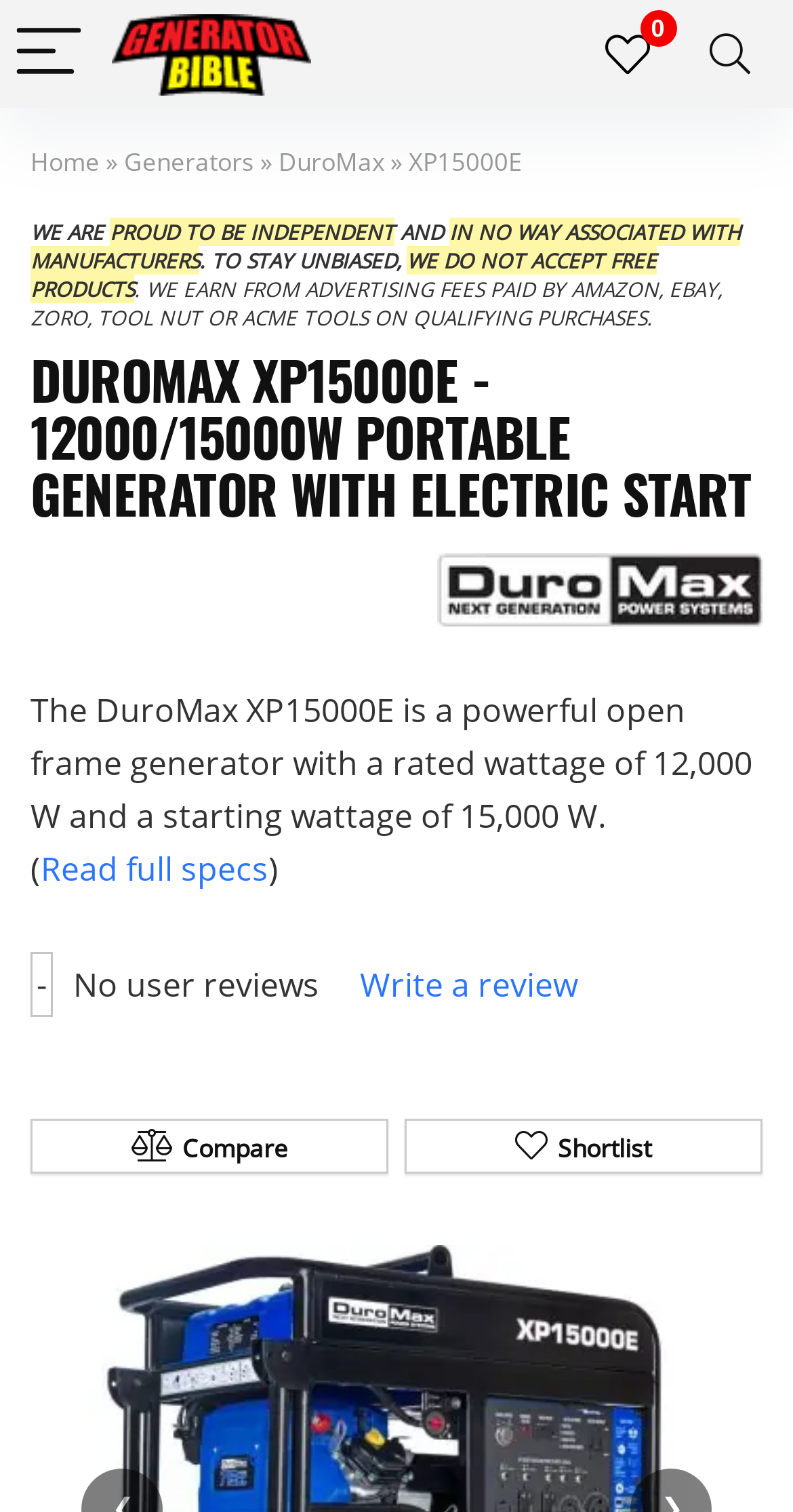Use a single word or phrase to answer the following:
What is the purpose of the 'Write a review' link?

To write a review